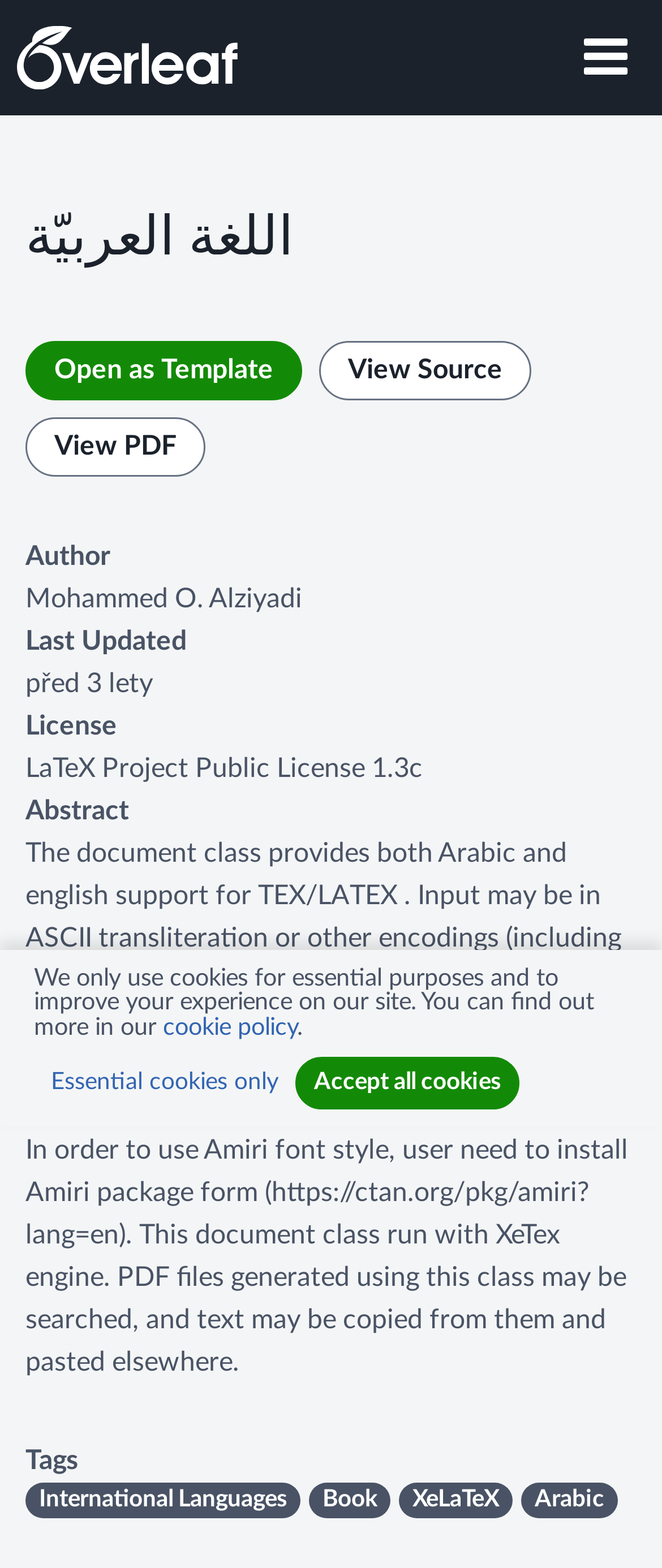What is the engine used to run this document class?
Kindly give a detailed and elaborate answer to the question.

The answer can be found by reading the abstract section, which mentions that 'This document class run with XeTex engine'.